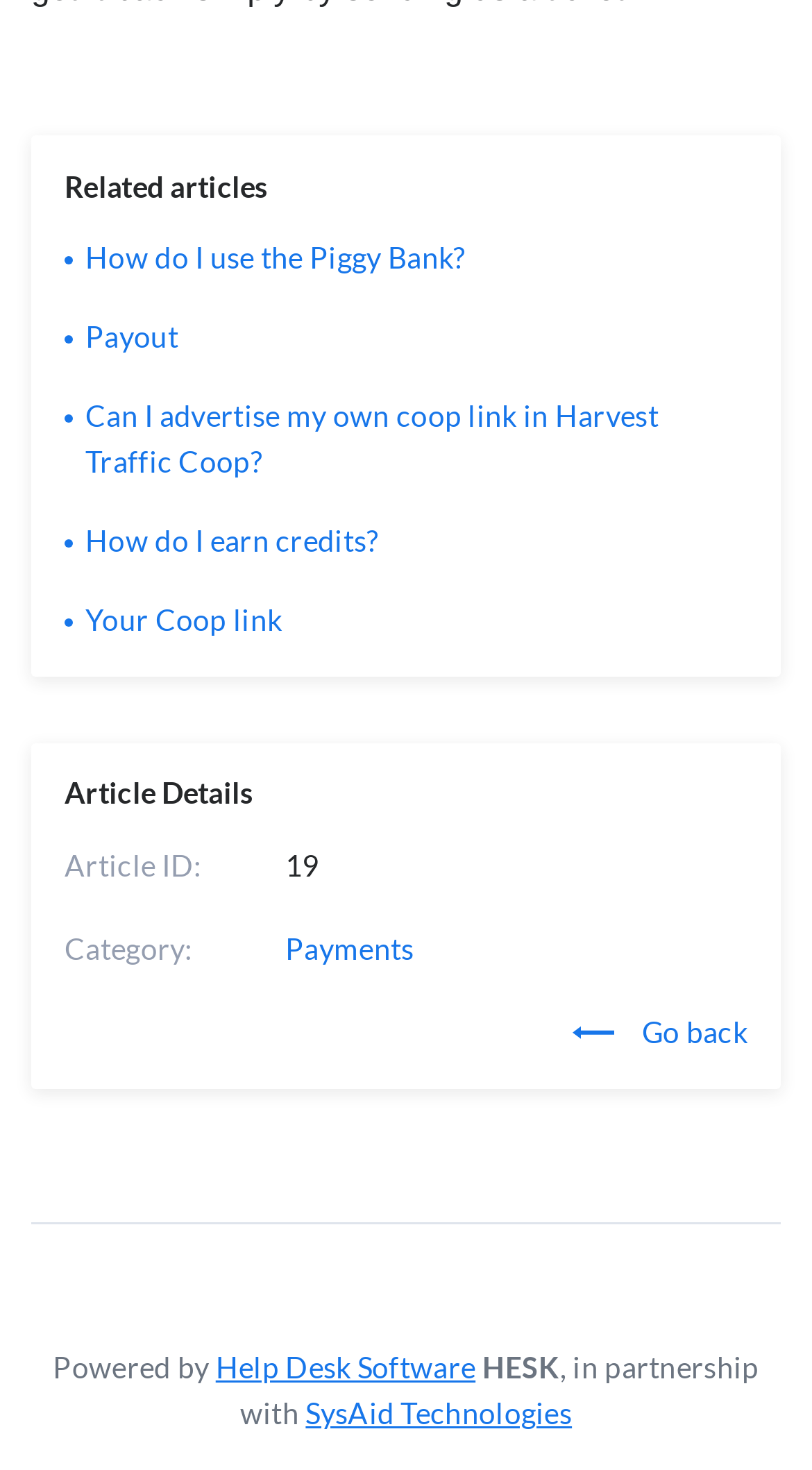Determine the bounding box coordinates for the HTML element described here: "Go back".

[0.706, 0.69, 0.921, 0.714]